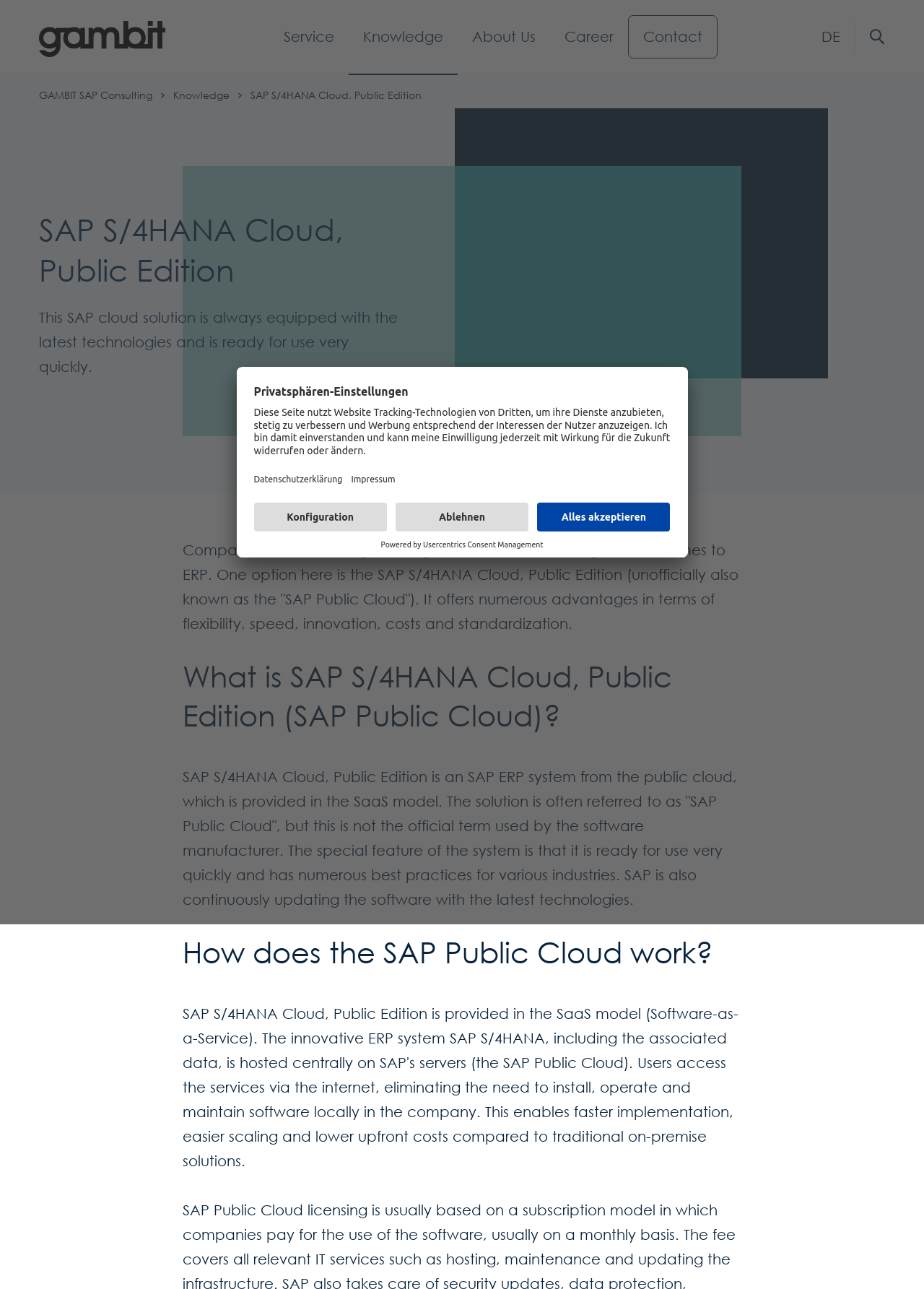Refer to the image and provide an in-depth answer to the question:
What is the 'Privatsphären-Einstellungen' dialog for?

The 'Privatsphären-Einstellungen' dialog is a modal window that appears on the webpage, allowing users to configure their privacy settings, including website tracking technologies and data collection.